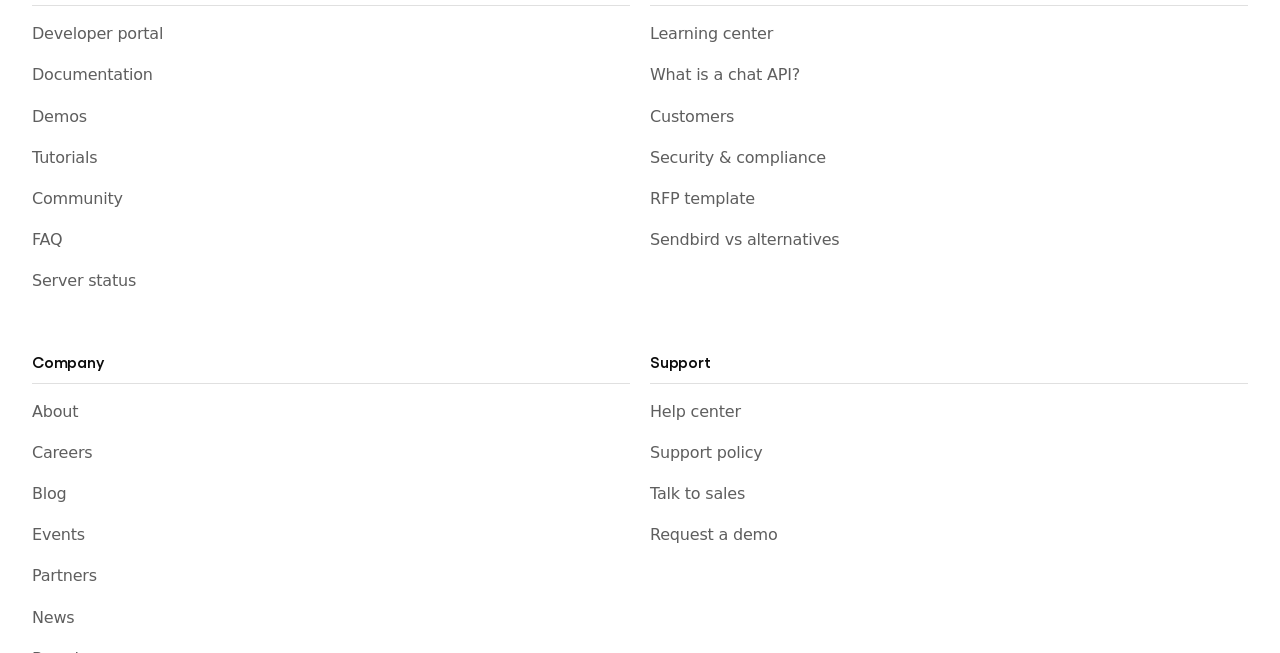Determine the bounding box coordinates for the clickable element required to fulfill the instruction: "Read the company blog". Provide the coordinates as four float numbers between 0 and 1, i.e., [left, top, right, bottom].

[0.025, 0.74, 0.492, 0.772]